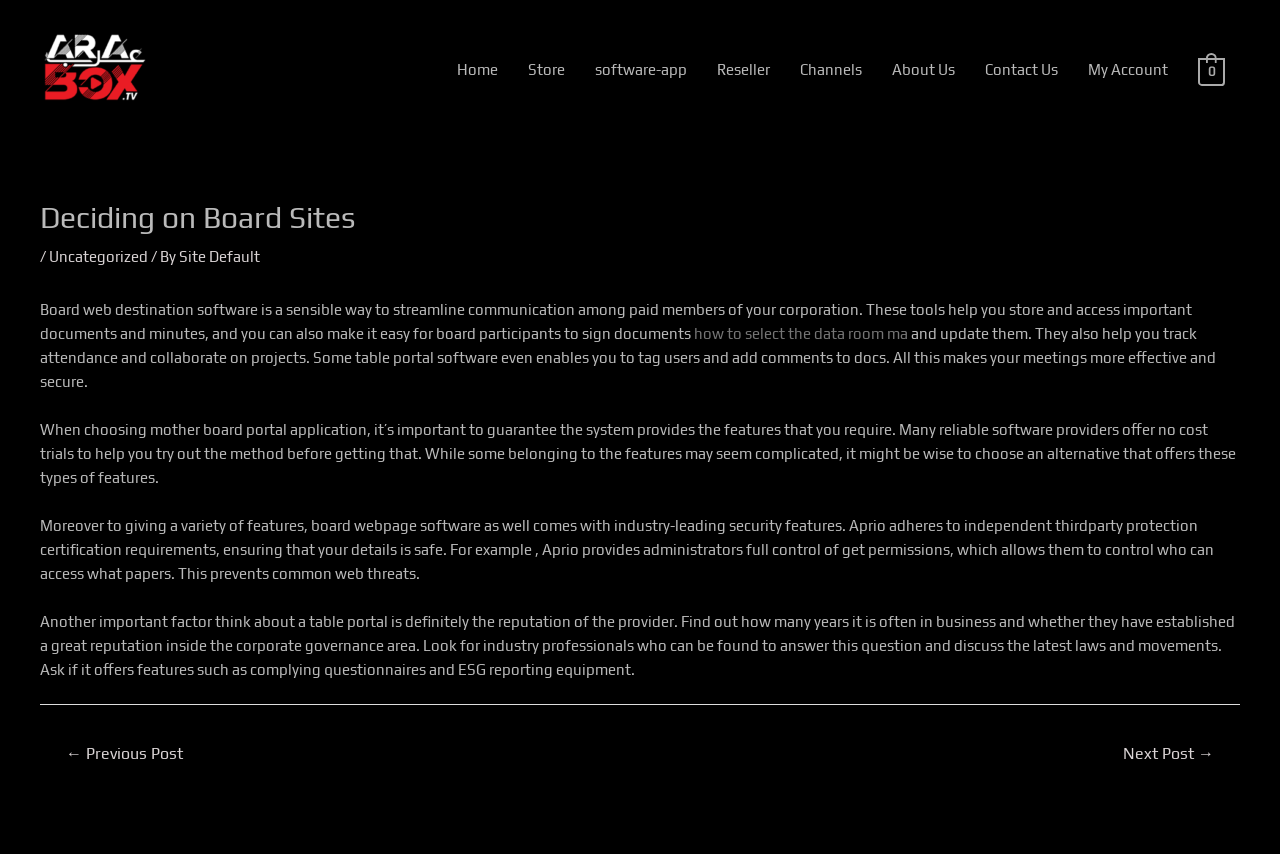Provide an in-depth caption for the contents of the webpage.

The webpage is about deciding on board sites, specifically discussing the importance of board portal software for corporations. At the top left, there is a logo of Arabox, accompanied by a link to the Arabox website. 

Below the logo, there is a navigation menu with links to various sections of the website, including Home, Store, Software, Reseller, Channels, About Us, Contact Us, and My Account. 

The main content of the webpage is an article that discusses the benefits of board portal software, such as streamlining communication, storing and accessing important documents, and tracking attendance. The article also provides guidance on how to select the right board portal software, emphasizing the importance of features, security, and the reputation of the provider.

The article is divided into several paragraphs, with headings and links to related topics, such as "how to select the data room ma". There are also links to previous and next posts at the bottom of the page.